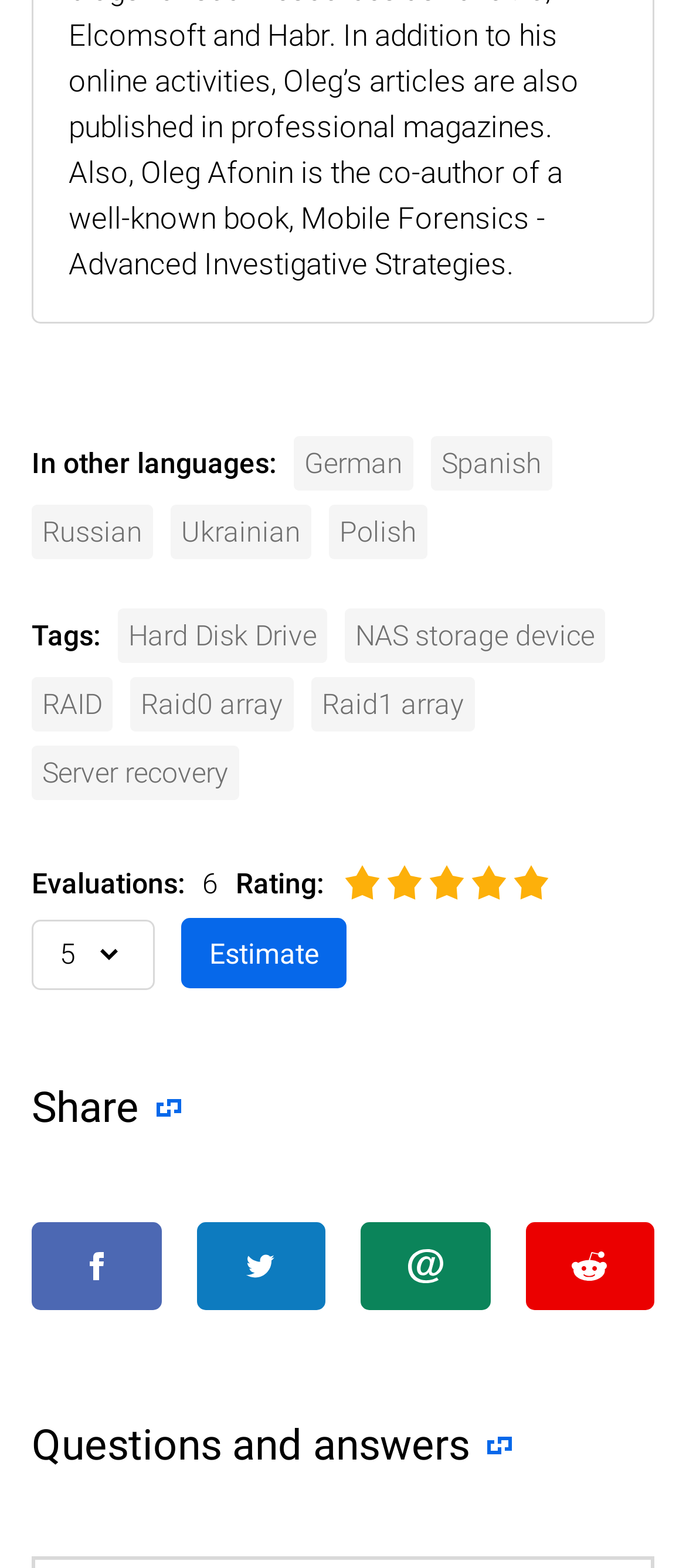Please respond in a single word or phrase: 
What languages are available for translation?

German, Spanish, Russian, Ukrainian, Polish